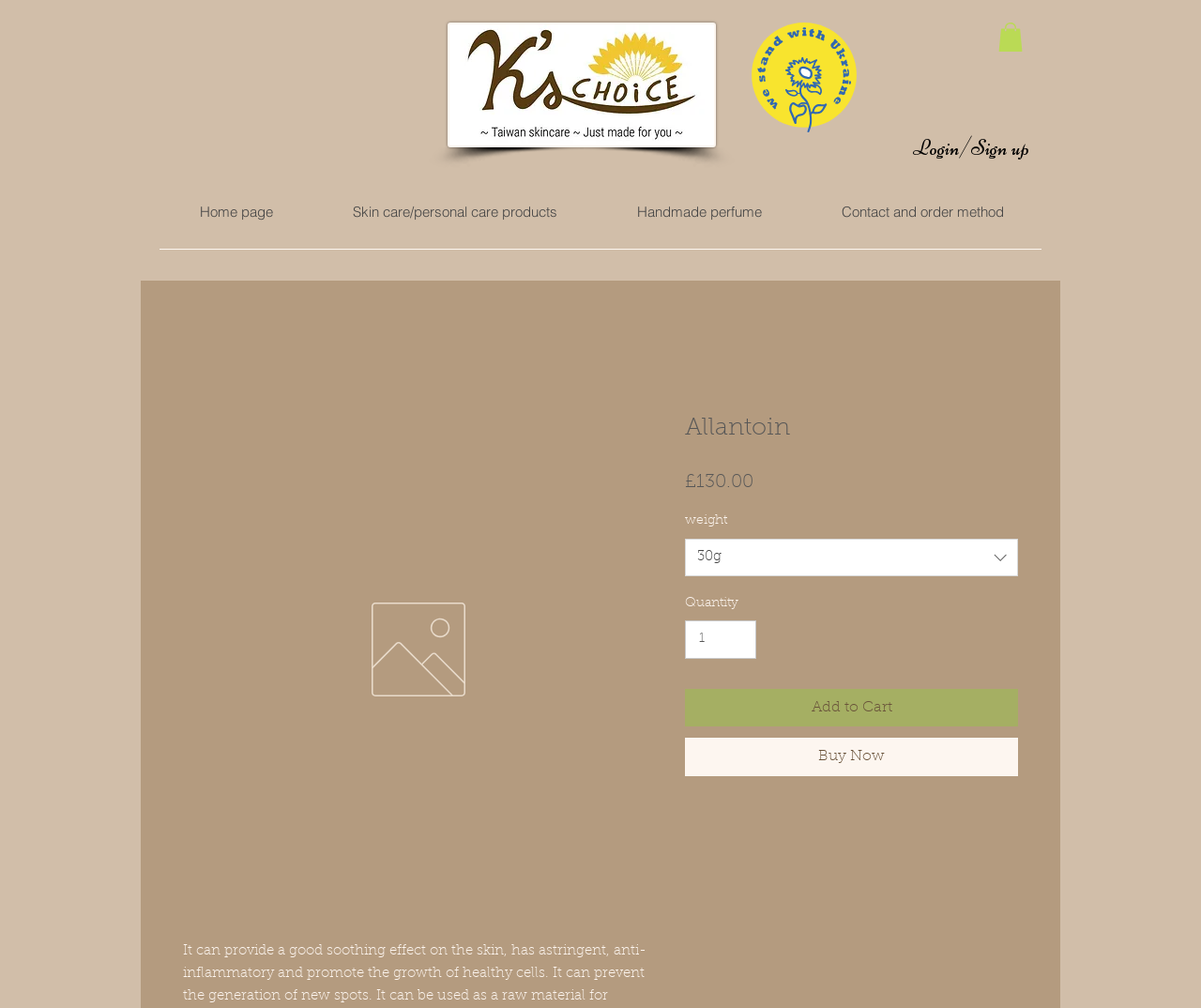Identify the bounding box coordinates for the UI element mentioned here: "30g". Provide the coordinates as four float values between 0 and 1, i.e., [left, top, right, bottom].

[0.57, 0.534, 0.848, 0.572]